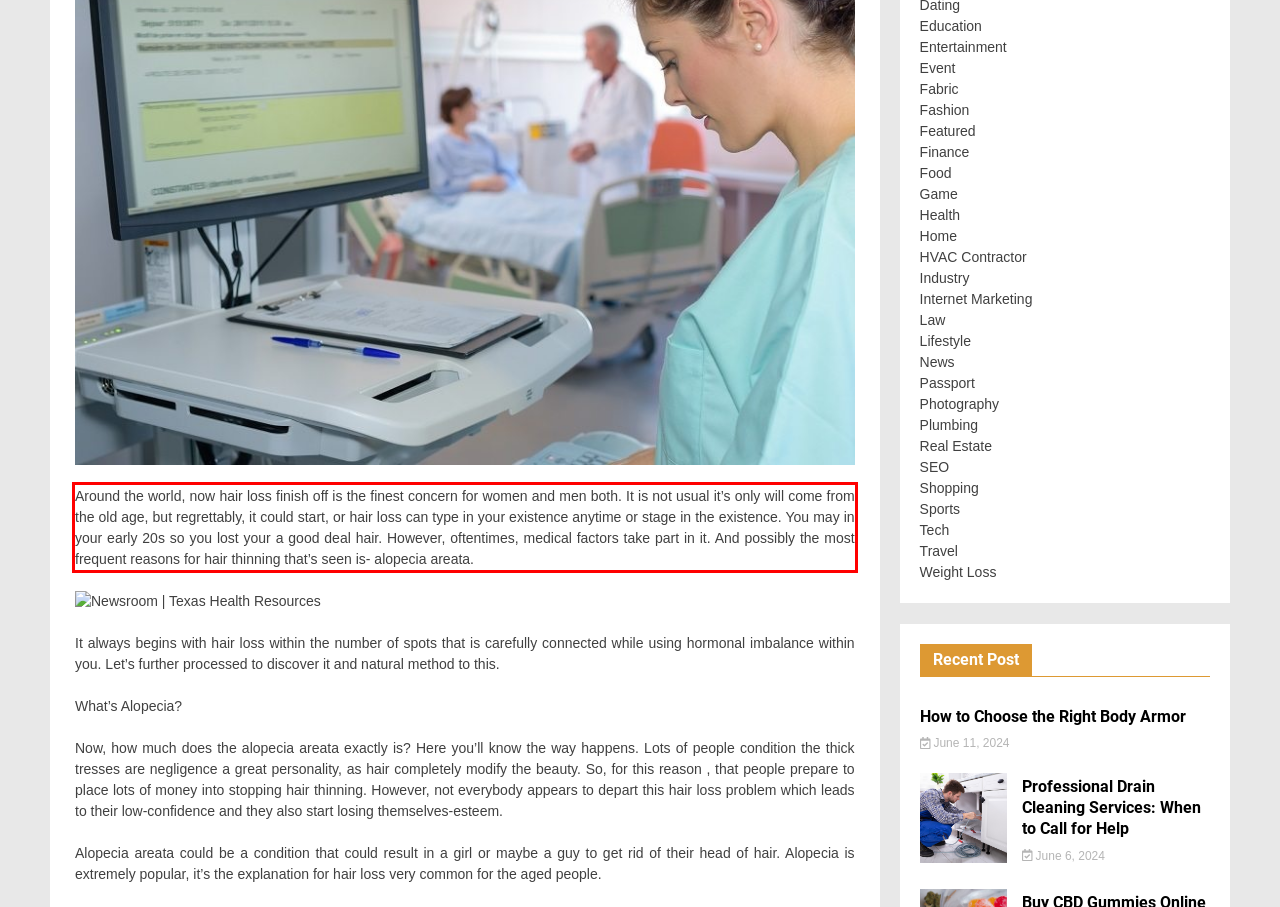Using the provided screenshot of a webpage, recognize and generate the text found within the red rectangle bounding box.

Around the world, now hair loss finish off is the finest concern for women and men both. It is not usual it’s only will come from the old age, but regrettably, it could start, or hair loss can type in your existence anytime or stage in the existence. You may in your early 20s so you lost your a good deal hair. However, oftentimes, medical factors take part in it. And possibly the most frequent reasons for hair thinning that’s seen is- alopecia areata.